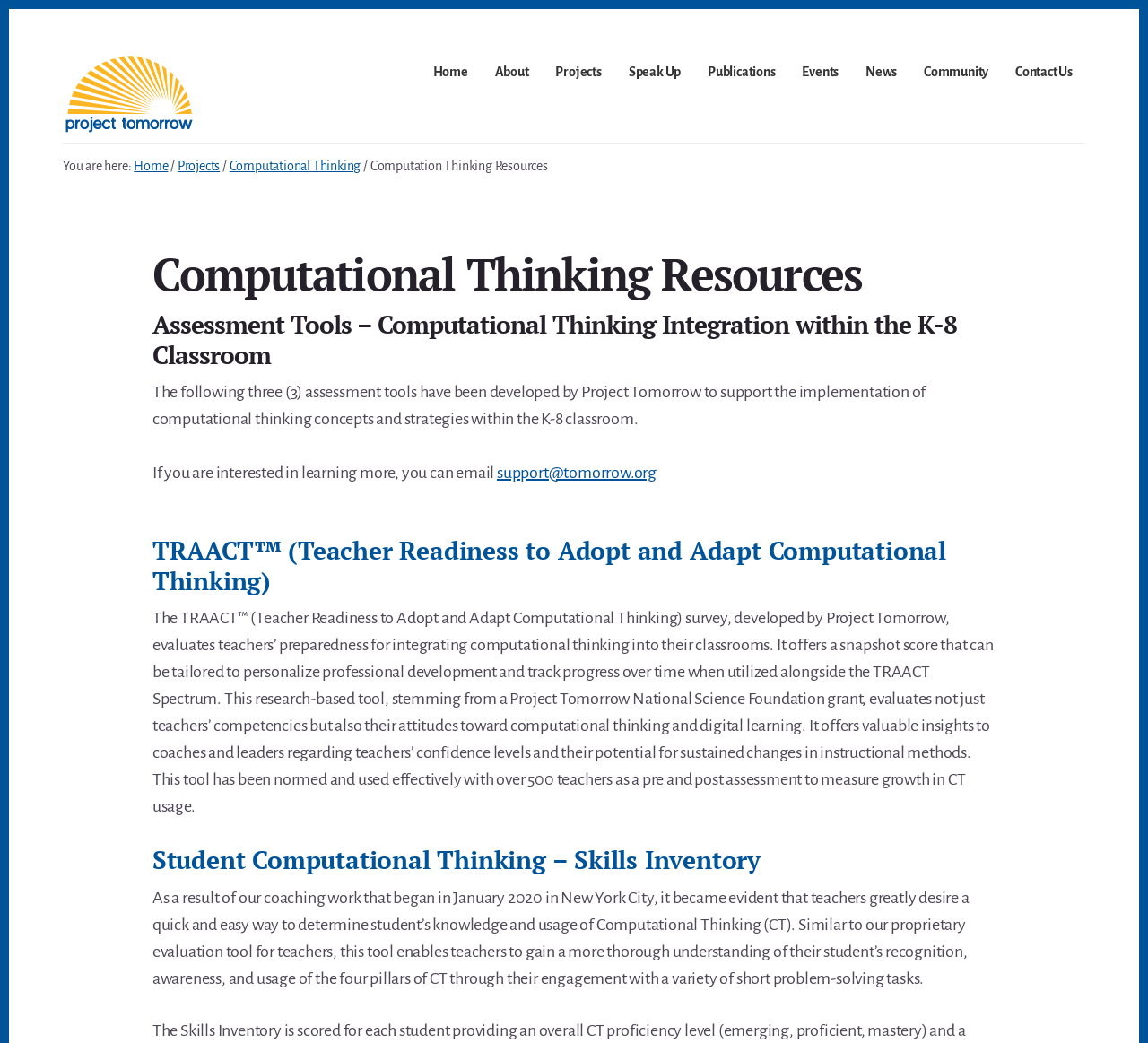Please identify the bounding box coordinates of the clickable area that will fulfill the following instruction: "View the 'Computational Thinking Resources' heading". The coordinates should be in the format of four float numbers between 0 and 1, i.e., [left, top, right, bottom].

[0.125, 0.219, 0.875, 0.283]